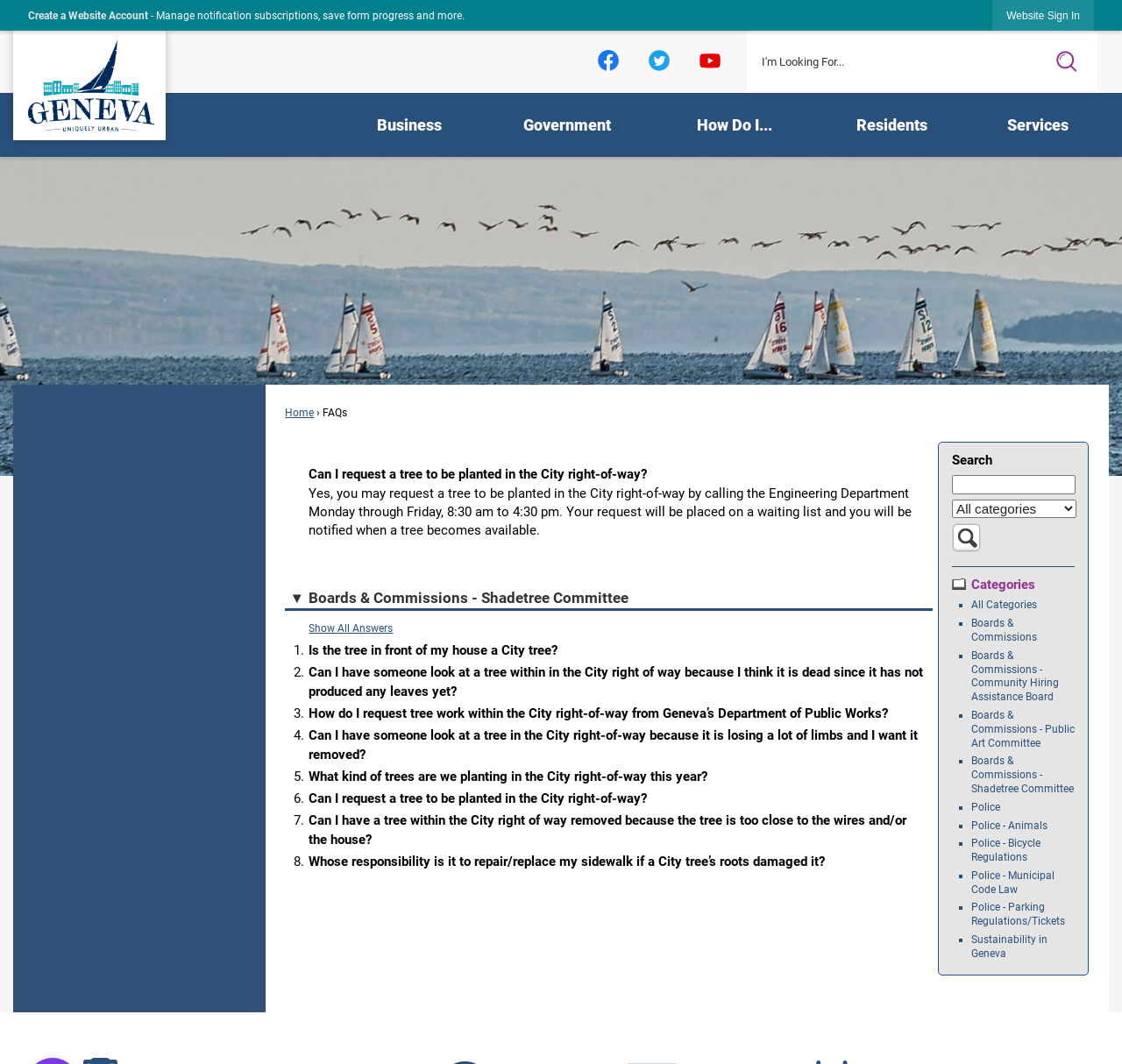Answer the question using only one word or a concise phrase: How can I request a tree to be planted in the City right-of-way?

Call the Engineering Department